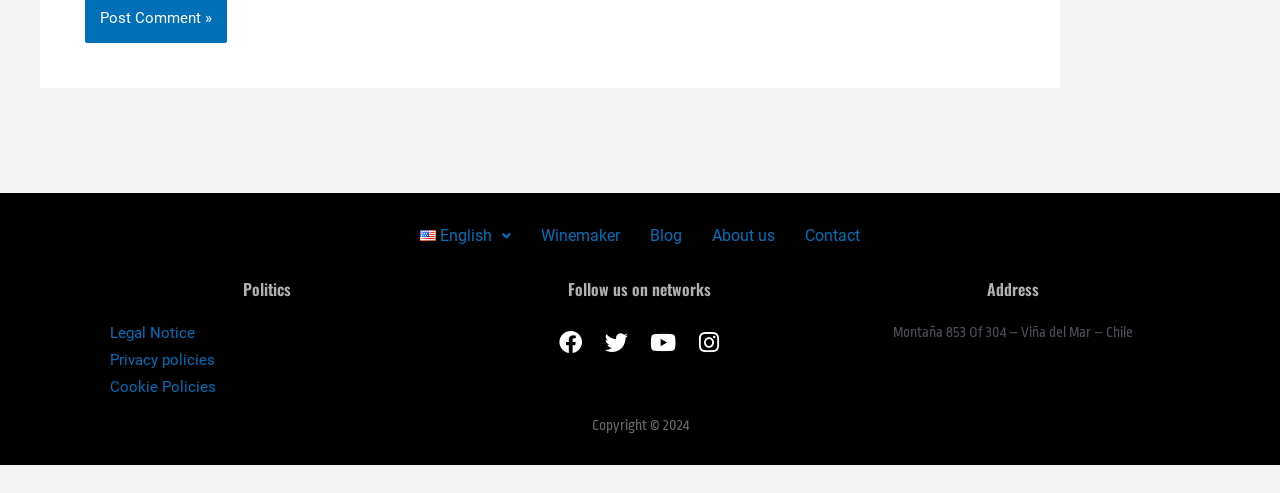What language is the website in?
Provide a detailed and extensive answer to the question.

The language of the website is English, as indicated by the 'English' link with a flag icon in the top navigation menu.